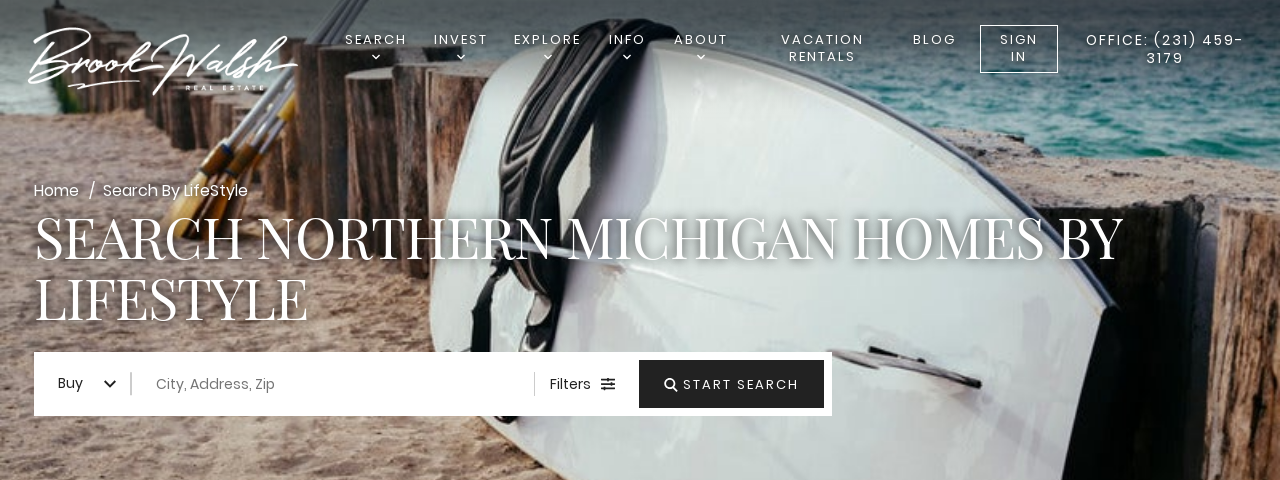Answer the following query concisely with a single word or phrase:
What is the focus of the 'Search By Lifestyle' section?

Lifestyle choices